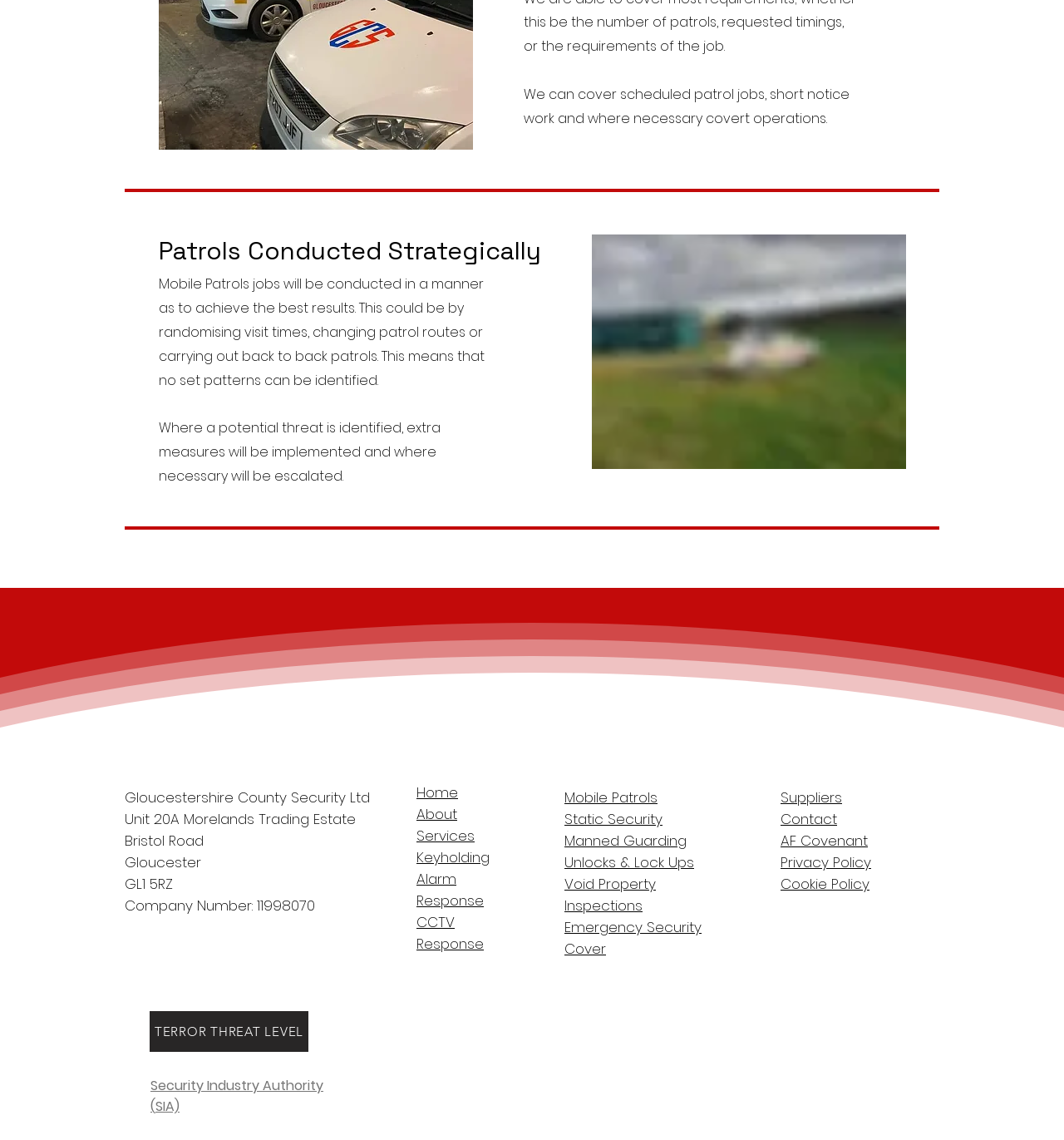Can you look at the image and give a comprehensive answer to the question:
What is the purpose of mobile patrols?

I found the purpose of mobile patrols by reading the static text element with ID 444. The text mentions that mobile patrols jobs will be conducted in a manner as to achieve the best results, which implies that the purpose is to achieve the best results.